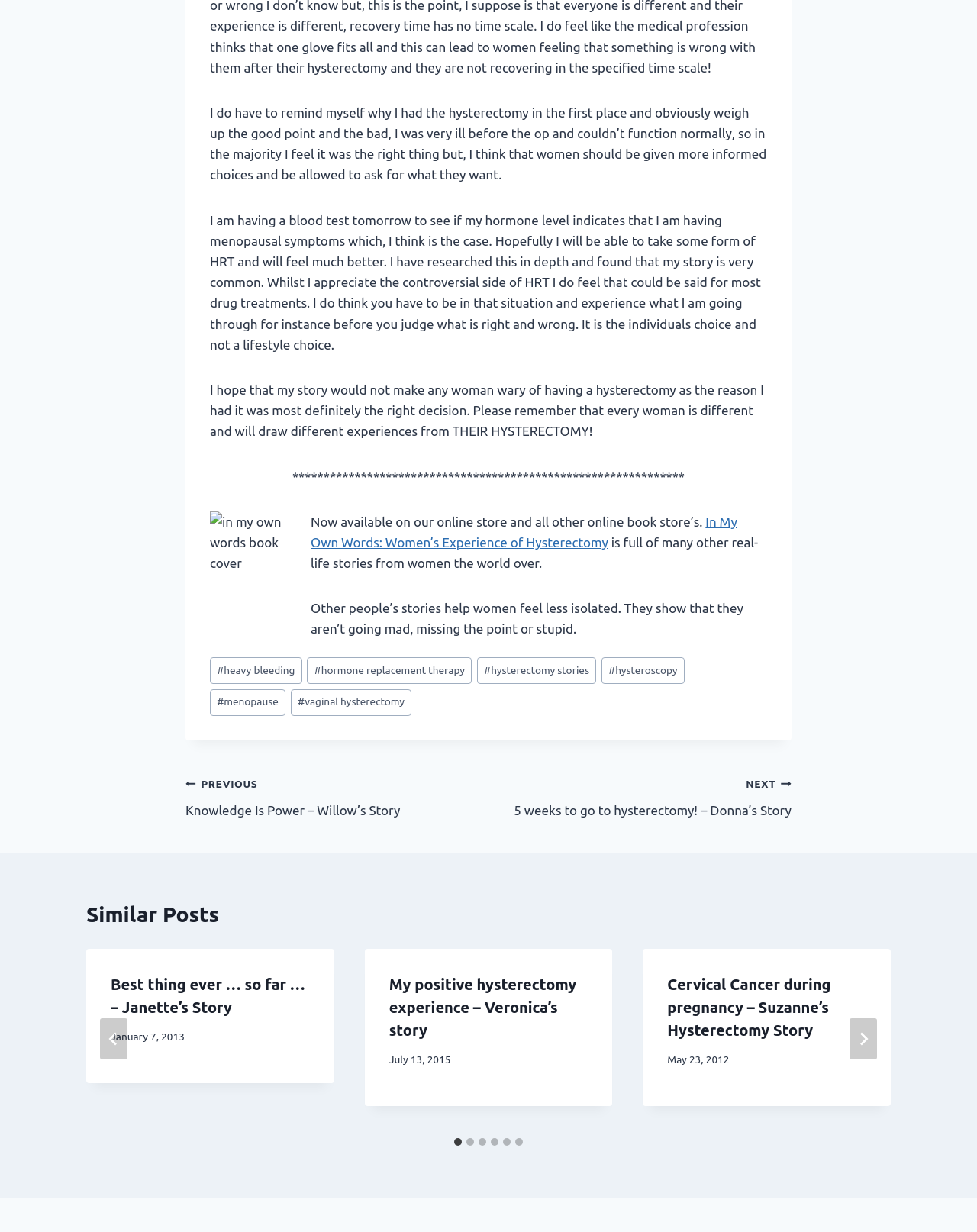Consider the image and give a detailed and elaborate answer to the question: 
What is the navigation section at the bottom of the webpage for?

The navigation section at the bottom of the webpage contains links to 'PREVIOUS' and 'NEXT' posts, allowing users to navigate between posts on the webpage.